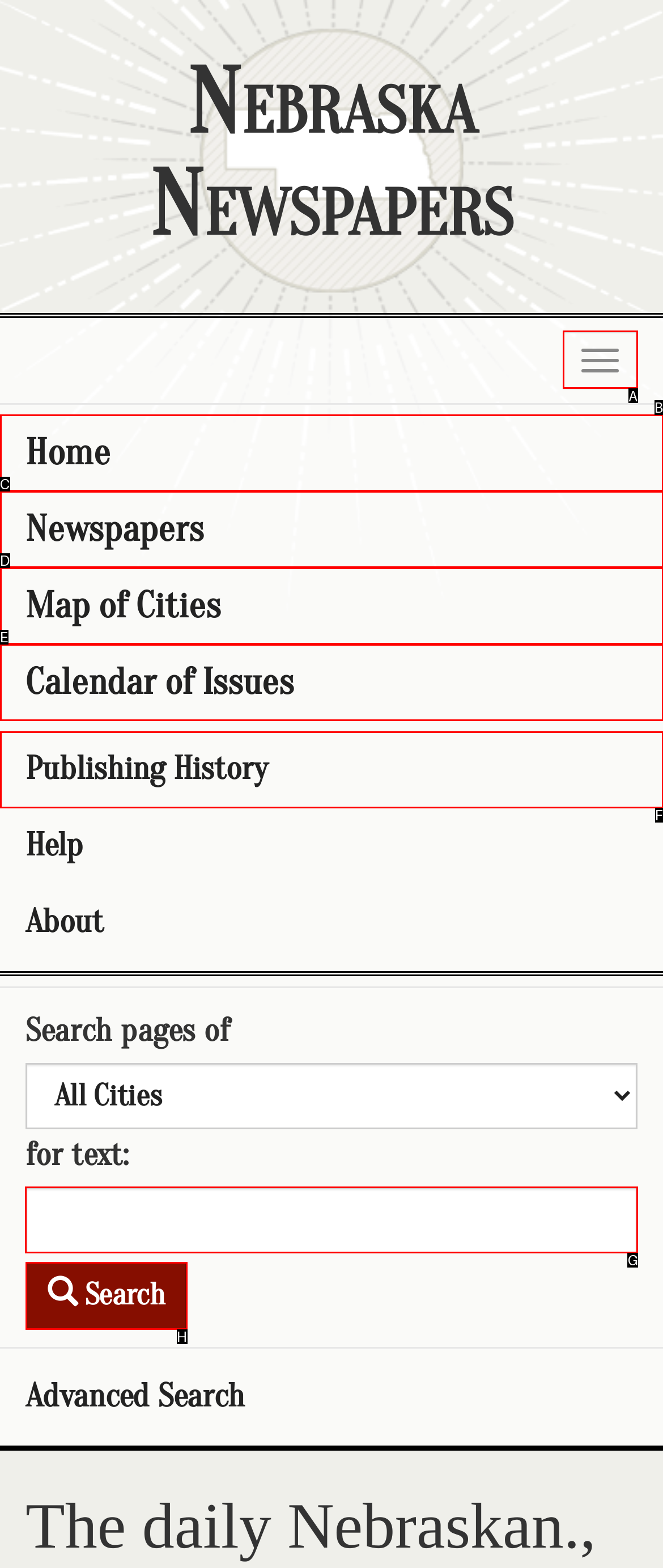Which HTML element should be clicked to fulfill the following task: Search for text?
Reply with the letter of the appropriate option from the choices given.

G